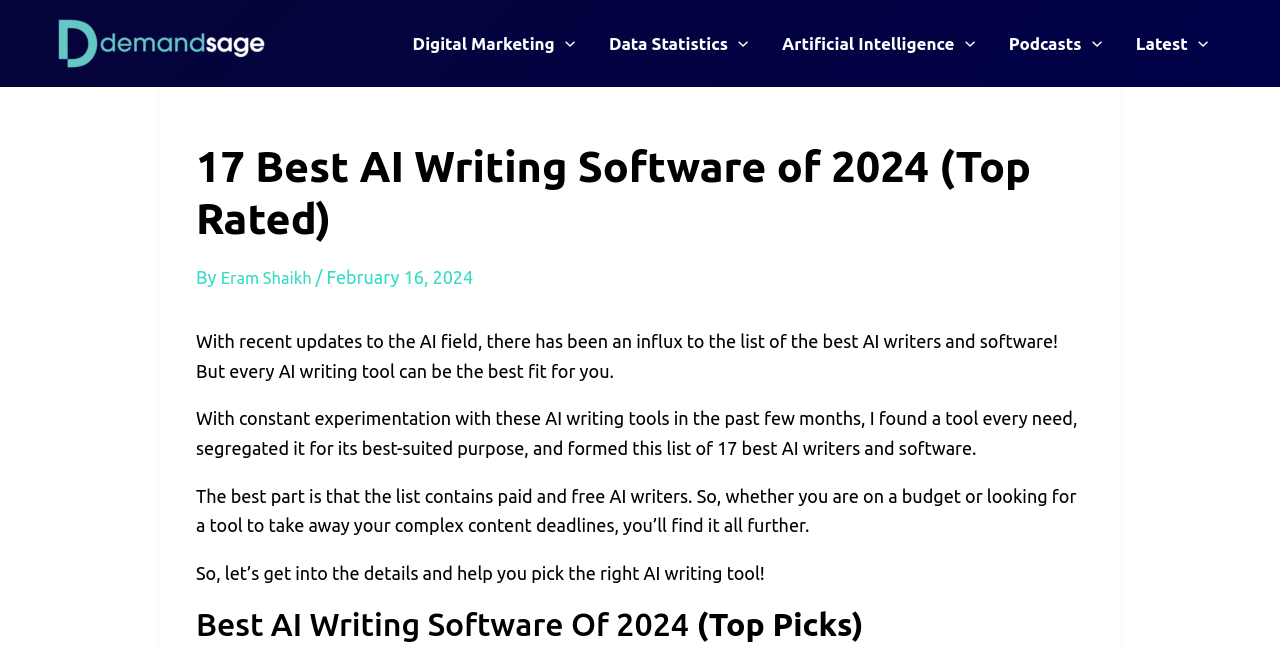Find and specify the bounding box coordinates that correspond to the clickable region for the instruction: "Visit the website of demandsage".

[0.043, 0.048, 0.208, 0.079]